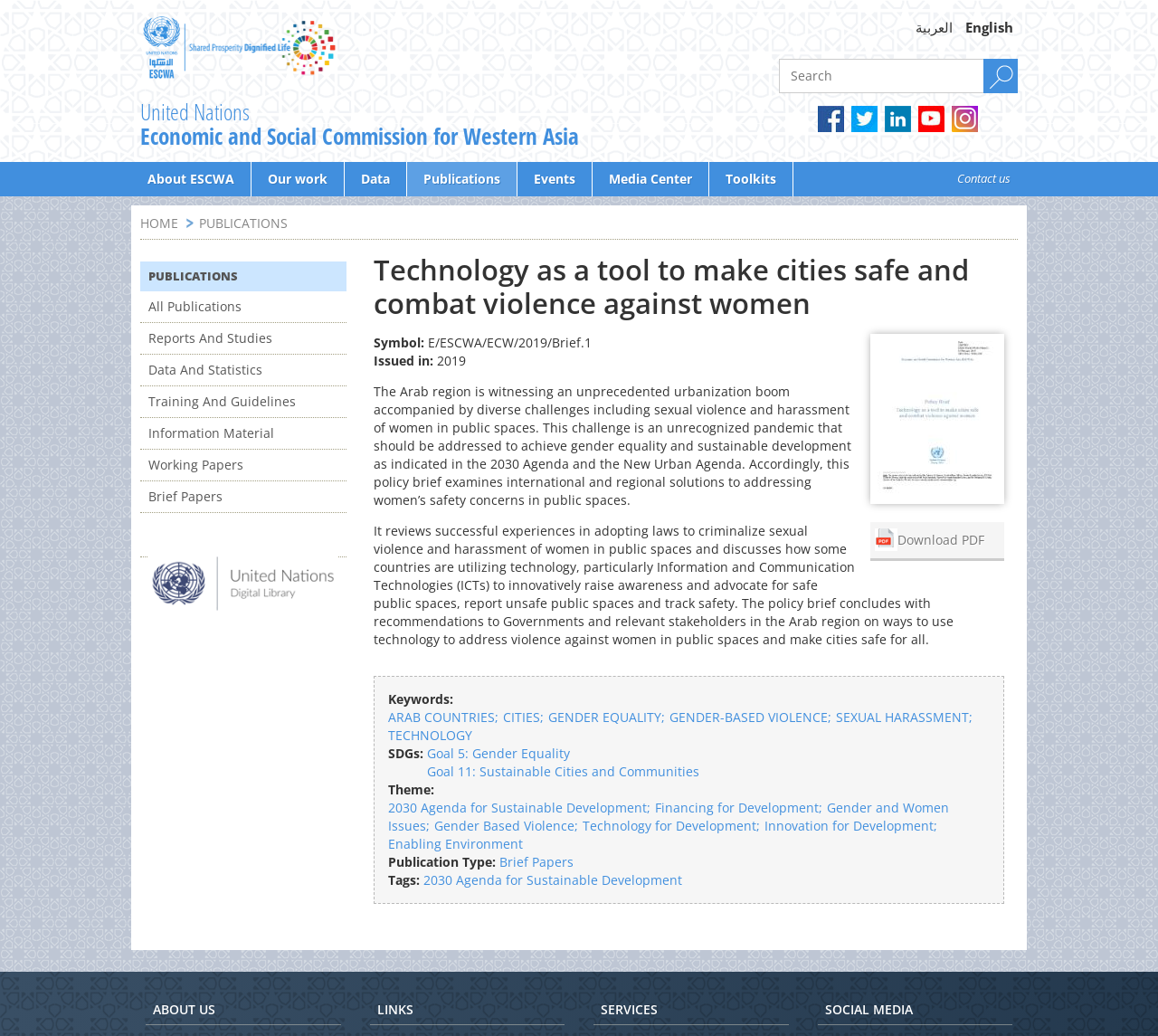Give a one-word or short phrase answer to this question: 
What is the language of the webpage?

English